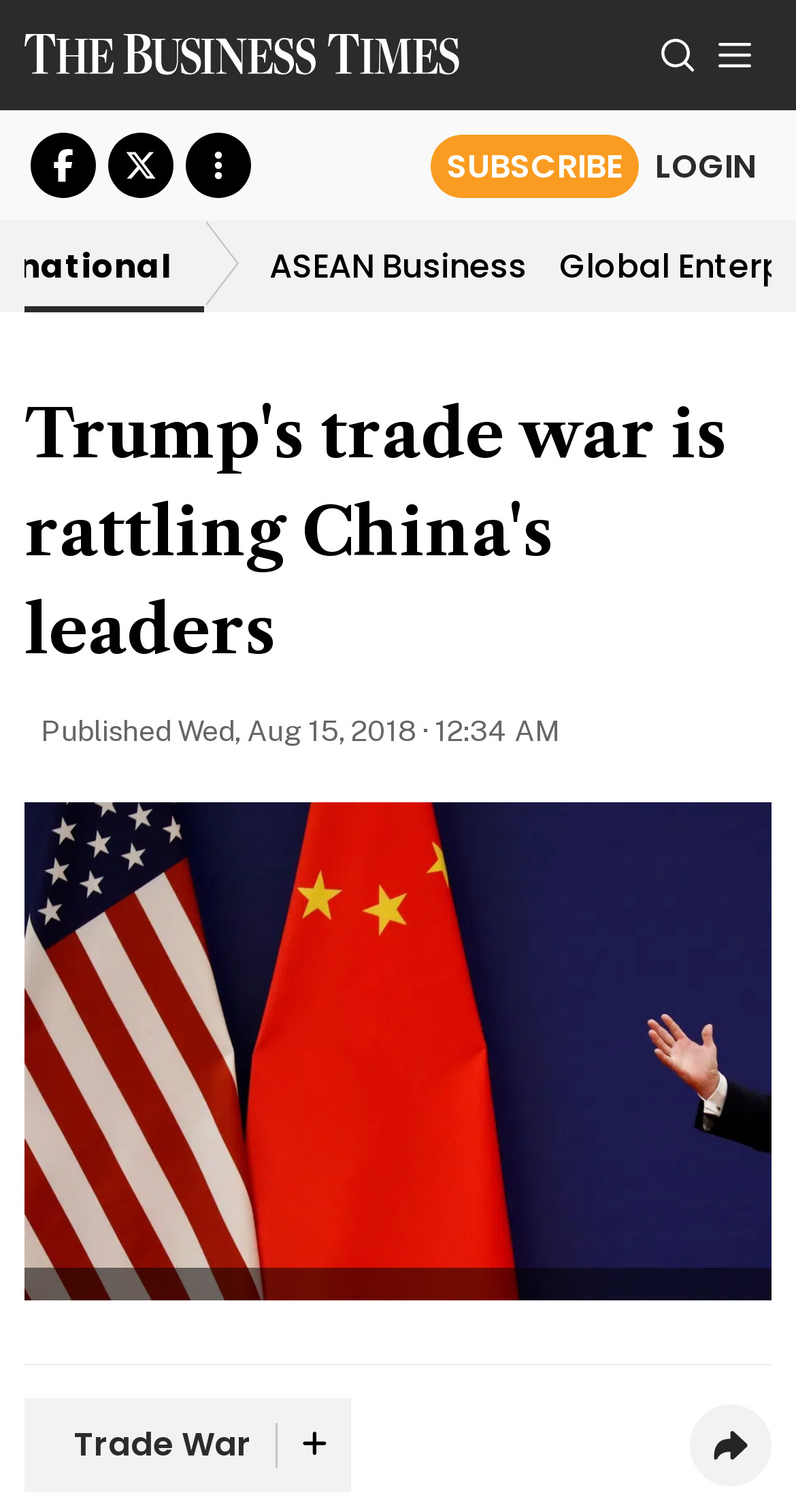What is the name of the publication?
Please respond to the question with a detailed and informative answer.

The name of the publication can be found at the top left corner of the webpage, where it says 'The Business Times' in an image element.